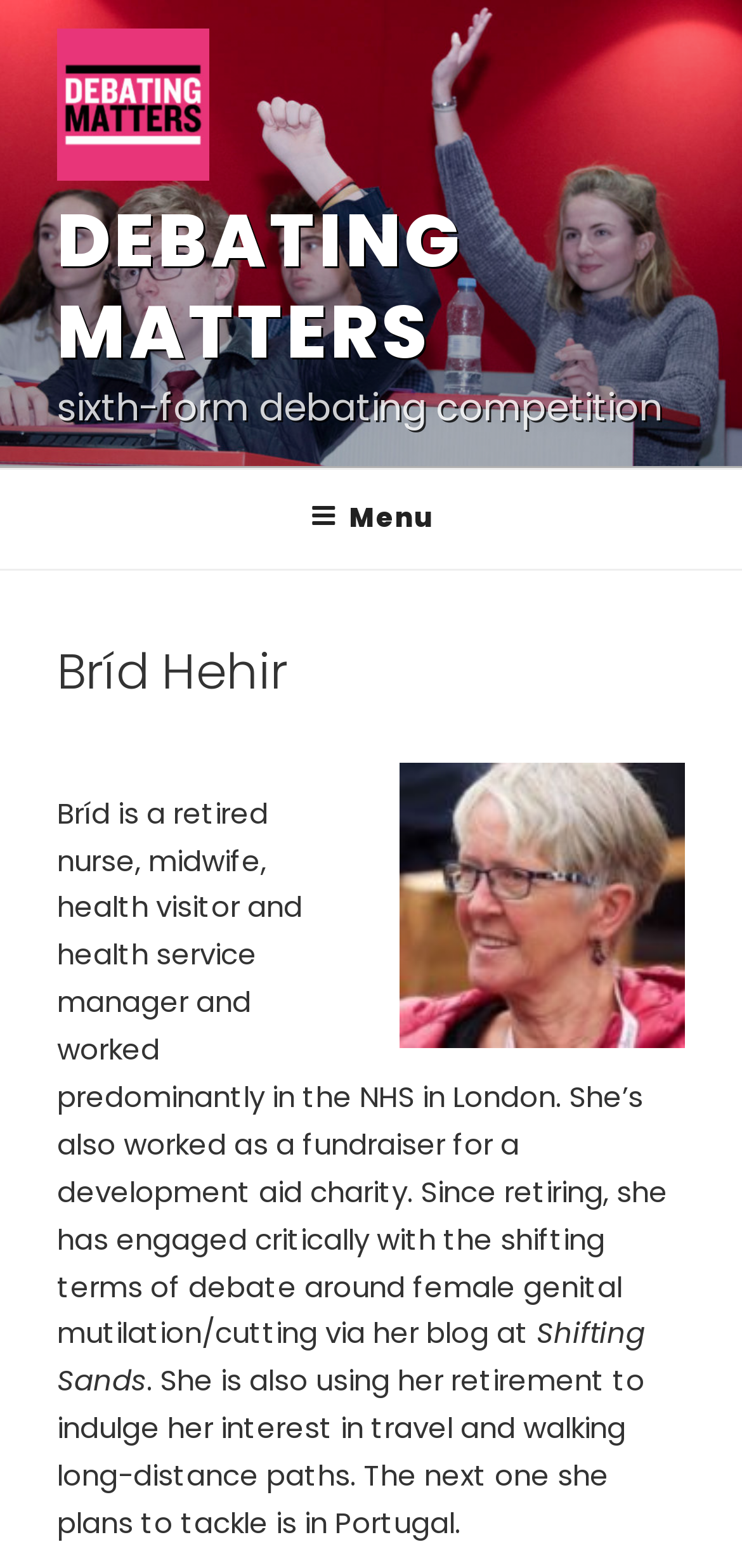Please provide a comprehensive response to the question based on the details in the image: What is Bríd Hehir's profession?

Based on the webpage, Bríd Hehir is described as a 'retired nurse, midwife, health visitor and health service manager' in the StaticText element with ID 213, indicating that she has a background in nursing.